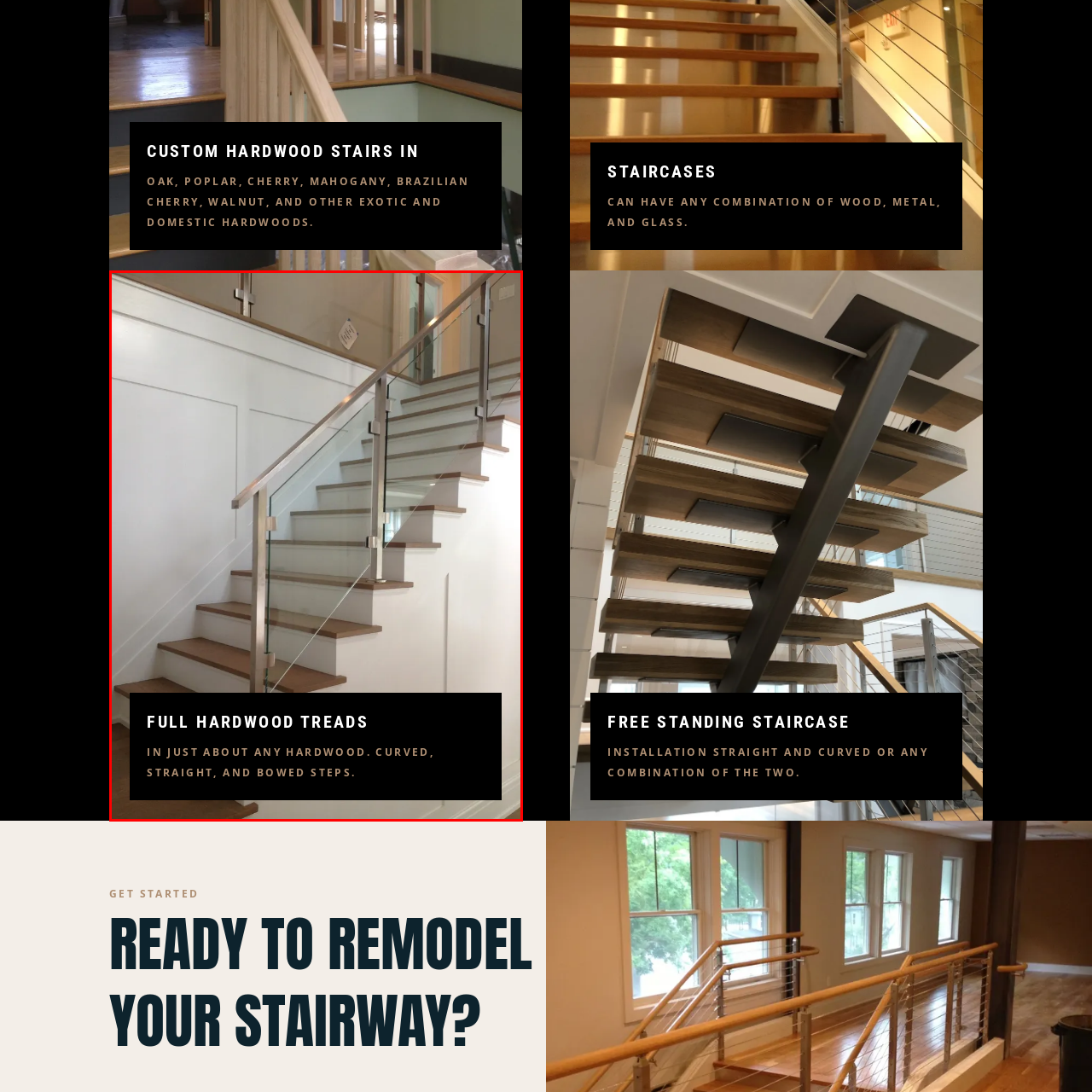Describe extensively the visual content inside the red marked area.

The image showcases a beautifully designed staircase featuring full hardwood treads. The staircase is elegantly illuminated, highlighting the warm tones of the wooden steps, which create a welcoming ambiance. Accompanied by a sleek glass and metal railing, the design merges modern aesthetics with natural elements. The caption emphasizes the versatility of these hardwood treads, stating they can be crafted from a variety of wood options and can accommodate different step styles, including curved, straight, and bowed configurations. This blend of functionality and style offers an exquisite solution for any home renovation project, inviting viewers to consider their own staircase transformations.